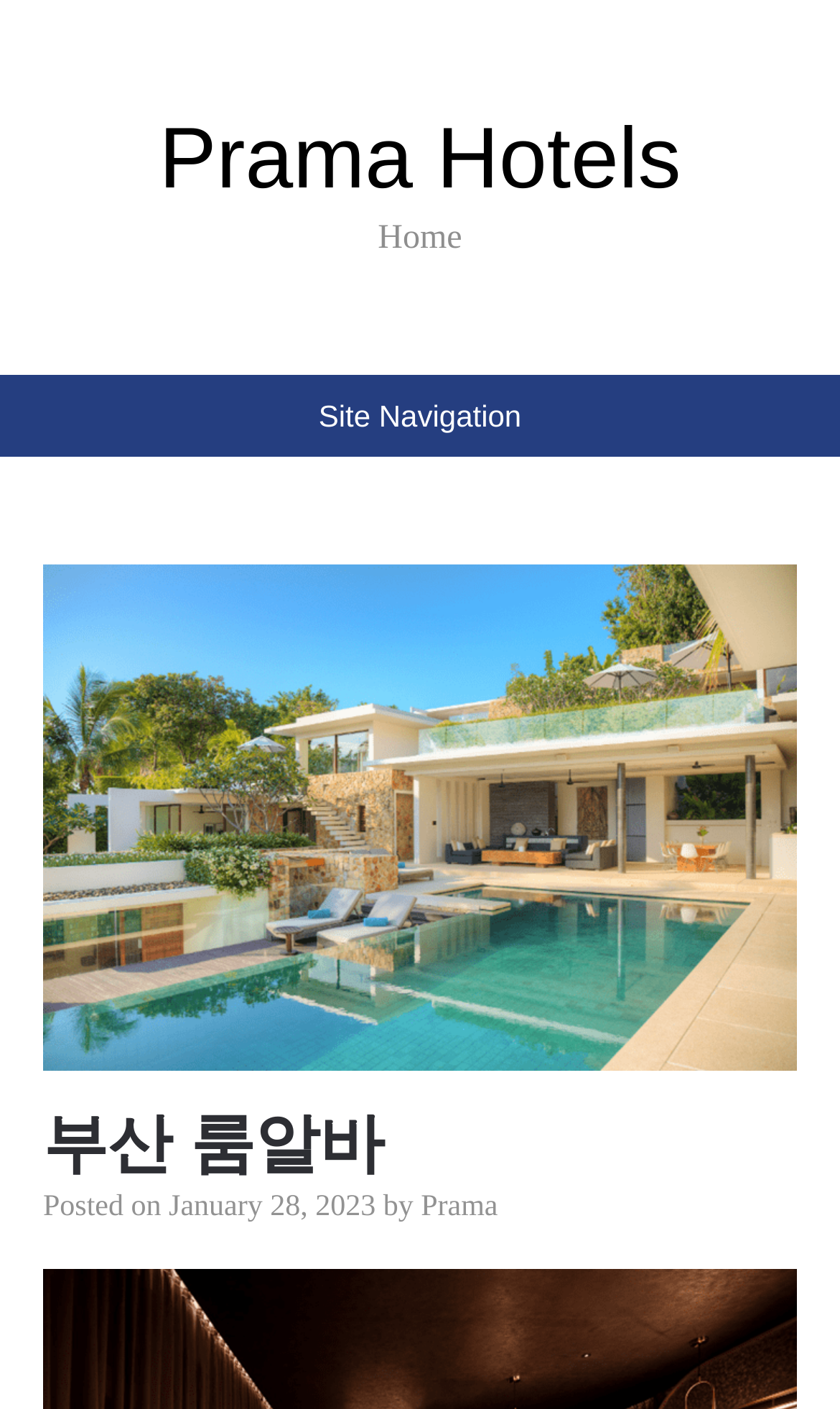With reference to the image, please provide a detailed answer to the following question: Who is the author of the latest post?

The author of the latest post can be found in the header section of the webpage, where it says 'by Prama'. This indicates that the author of the latest post is Prama.